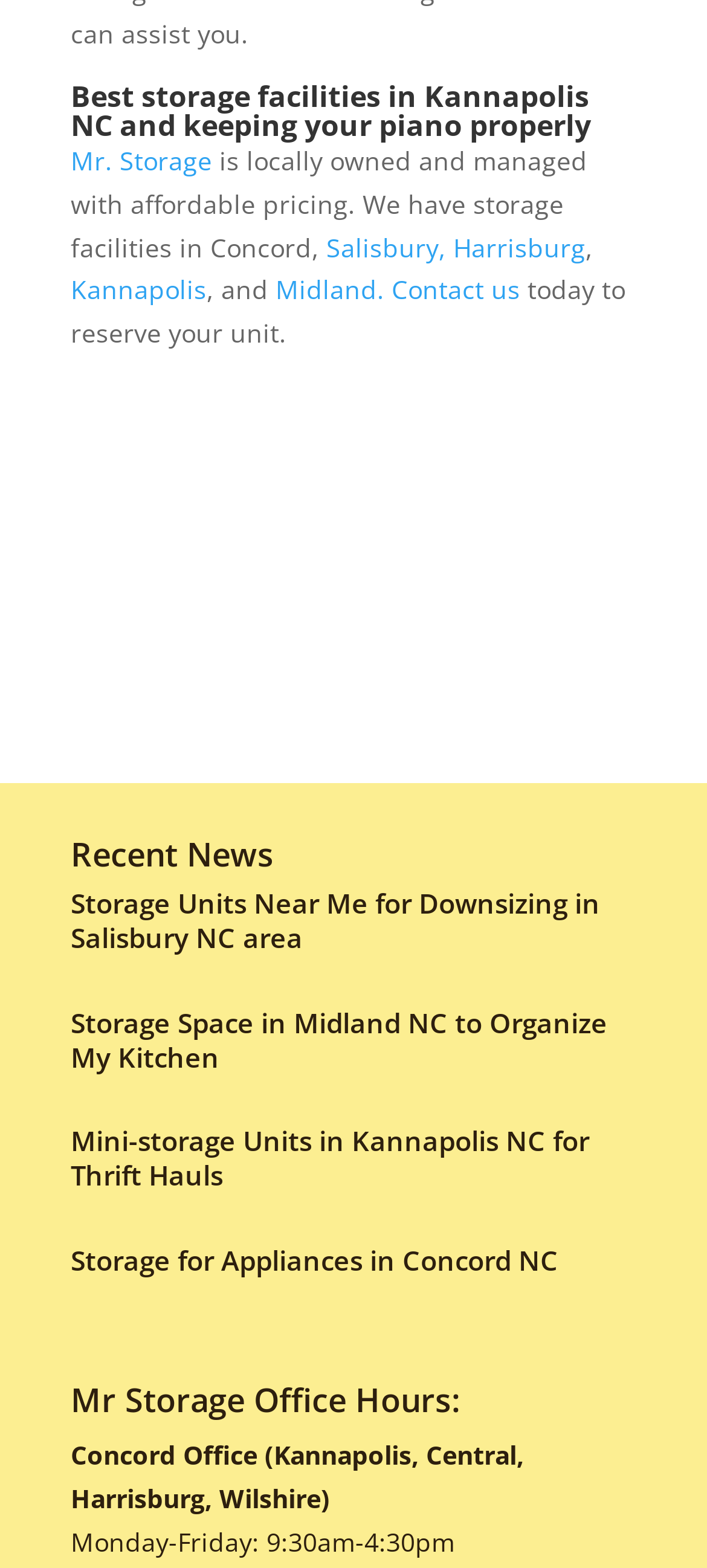Could you locate the bounding box coordinates for the section that should be clicked to accomplish this task: "Click on Mr. Storage".

[0.1, 0.091, 0.3, 0.113]